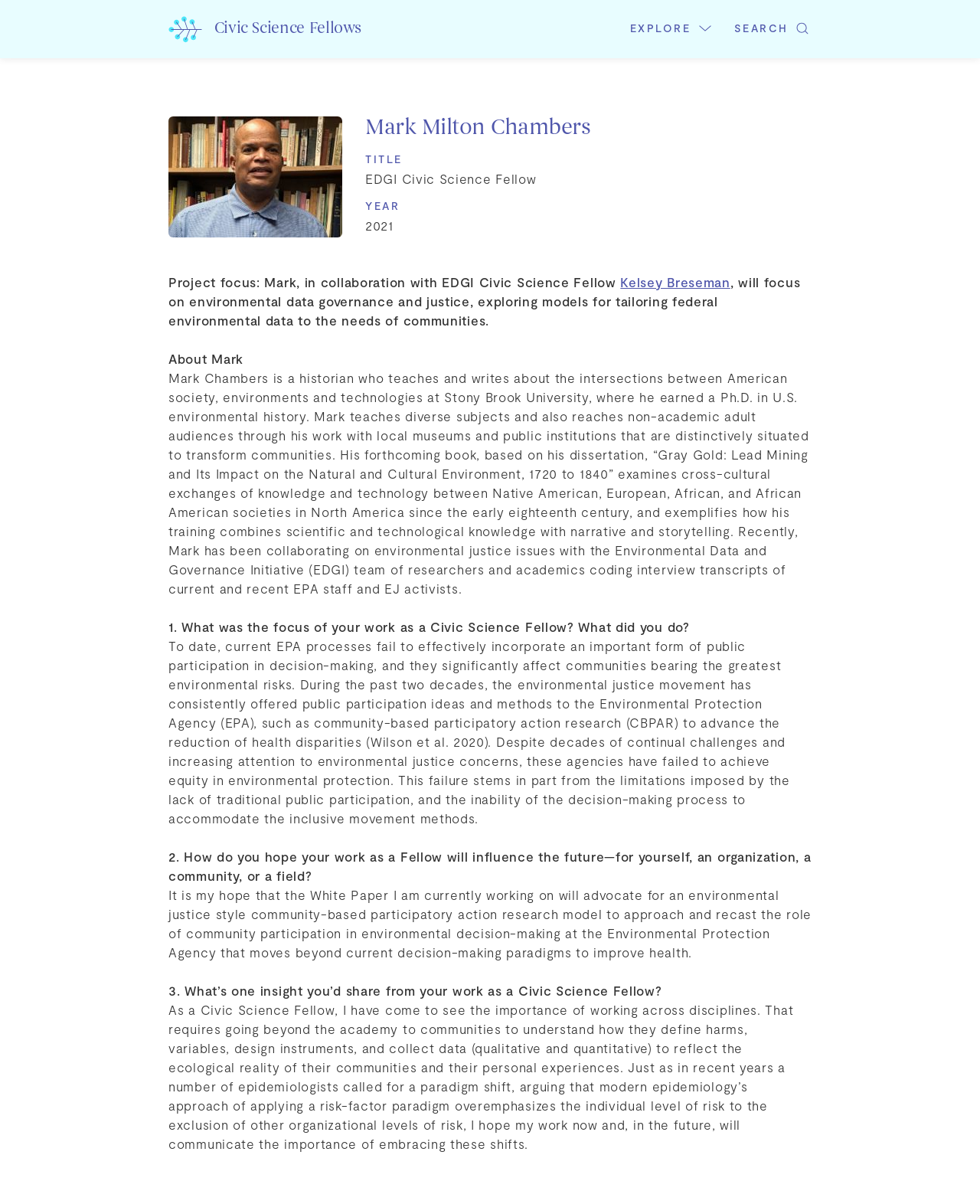What does Mark hope to achieve through his work as a Fellow?
Give a thorough and detailed response to the question.

Mark hopes that his work as a Fellow will influence the future by improving health, specifically by advocating for an environmental justice style community-based participatory action research model to approach and recast the role of community participation in environmental decision-making at the Environmental Protection Agency.